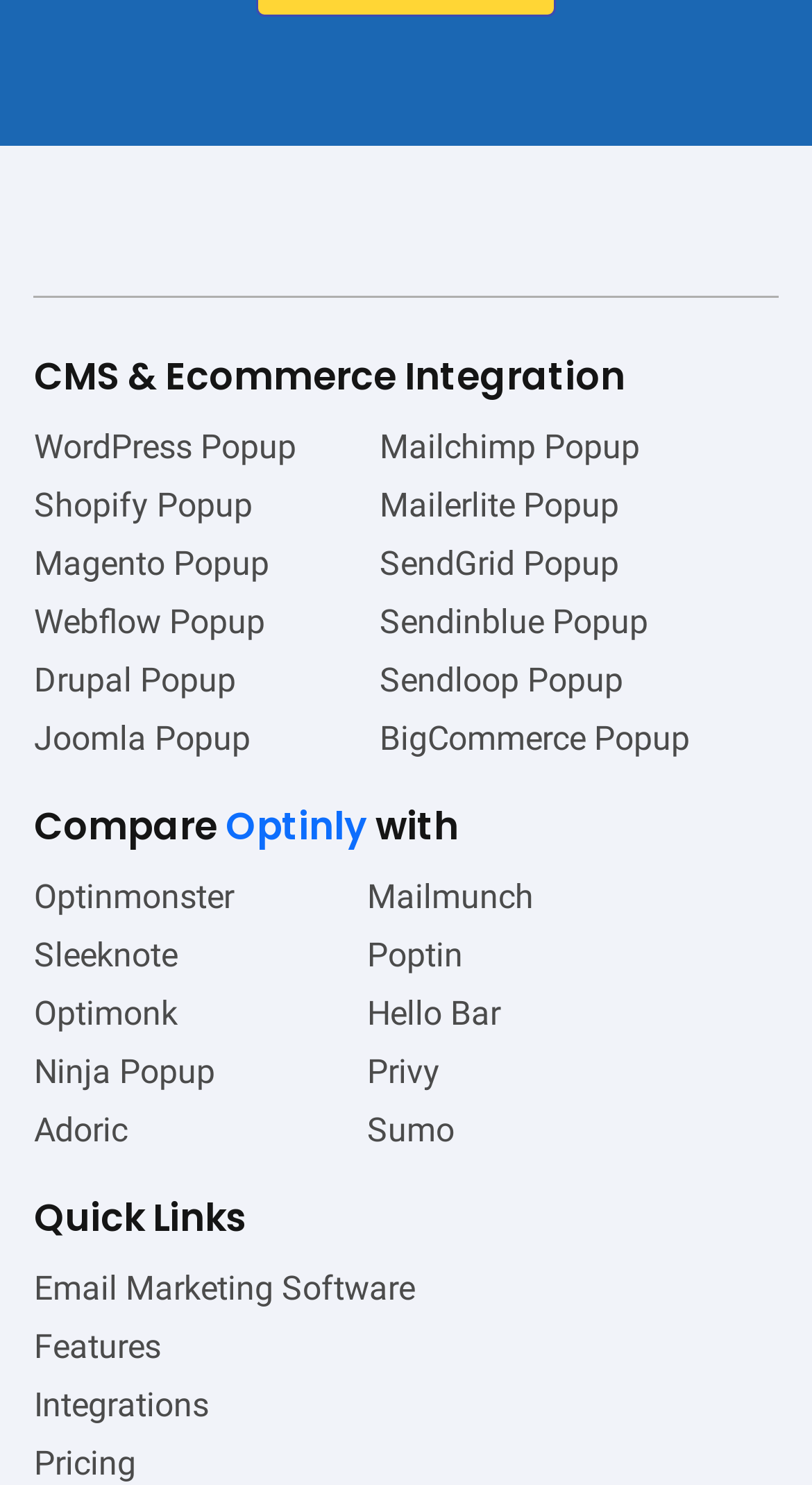Kindly determine the bounding box coordinates for the area that needs to be clicked to execute this instruction: "Click on WordPress Popup".

[0.042, 0.284, 0.365, 0.318]